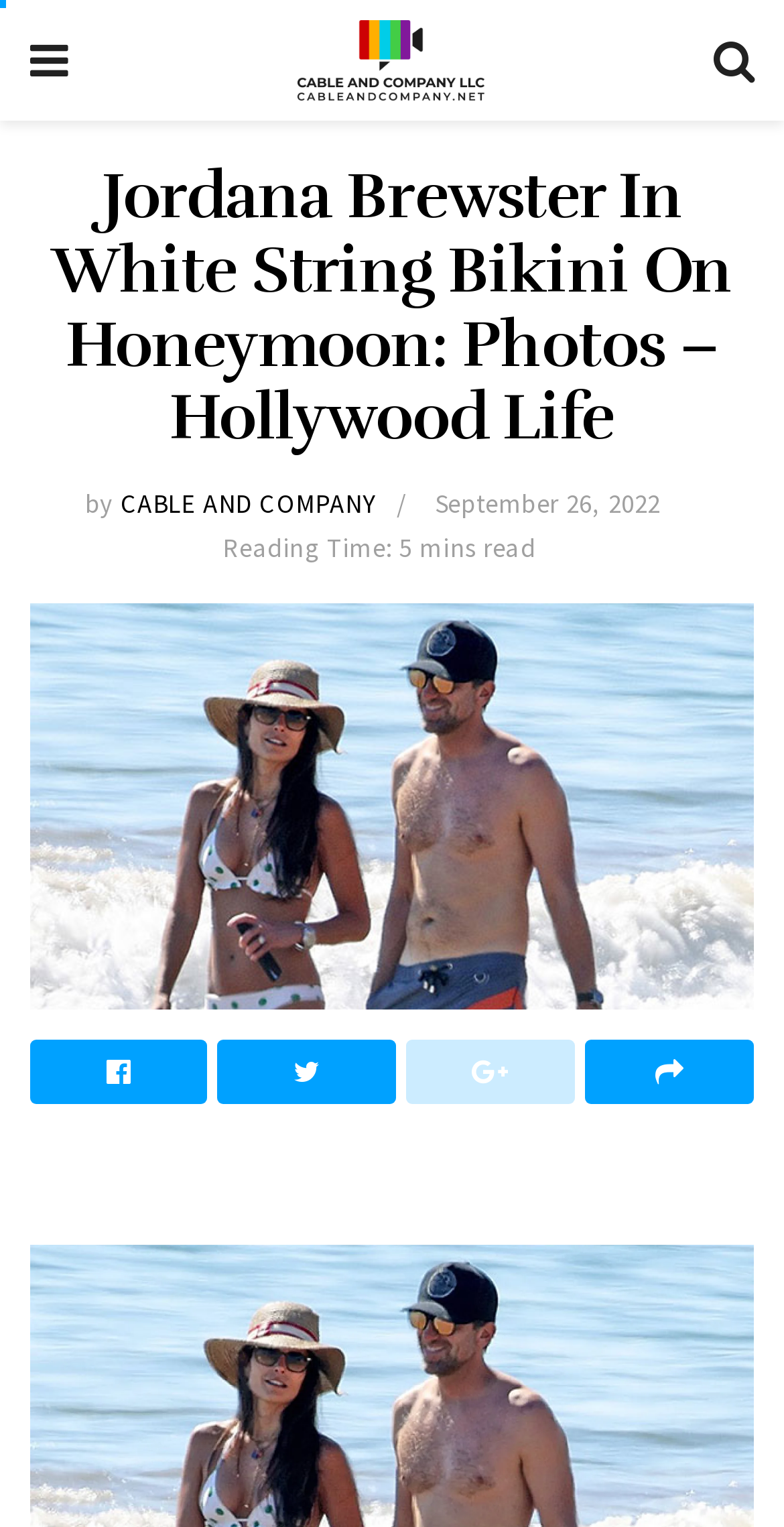Give a one-word or short phrase answer to this question: 
How long does it take to read the article?

5 mins read